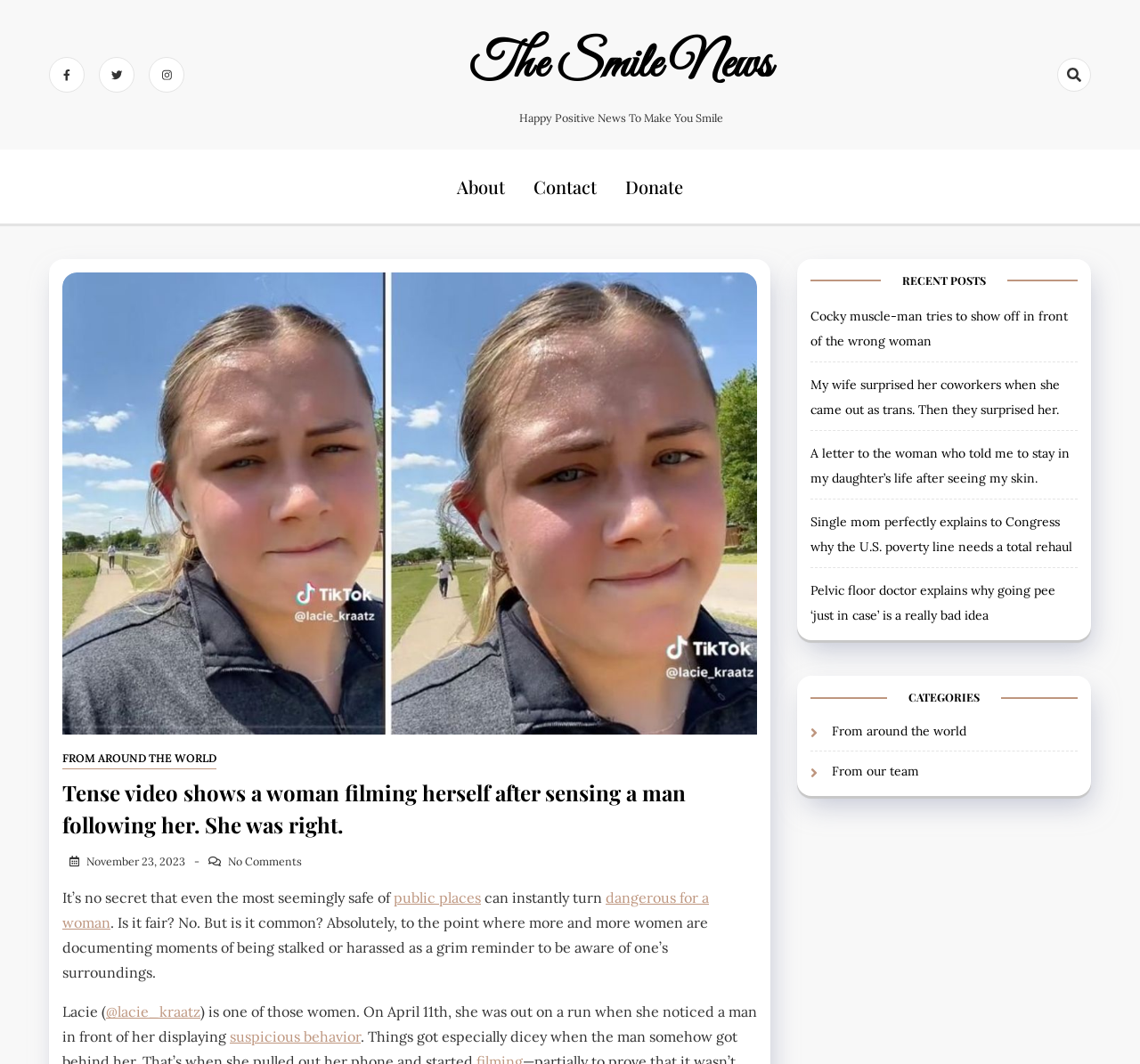Given the element description, predict the bounding box coordinates in the format (top-left x, top-left y, bottom-right x, bottom-right y), using floating point numbers between 0 and 1: November 23, 2023

[0.055, 0.803, 0.162, 0.816]